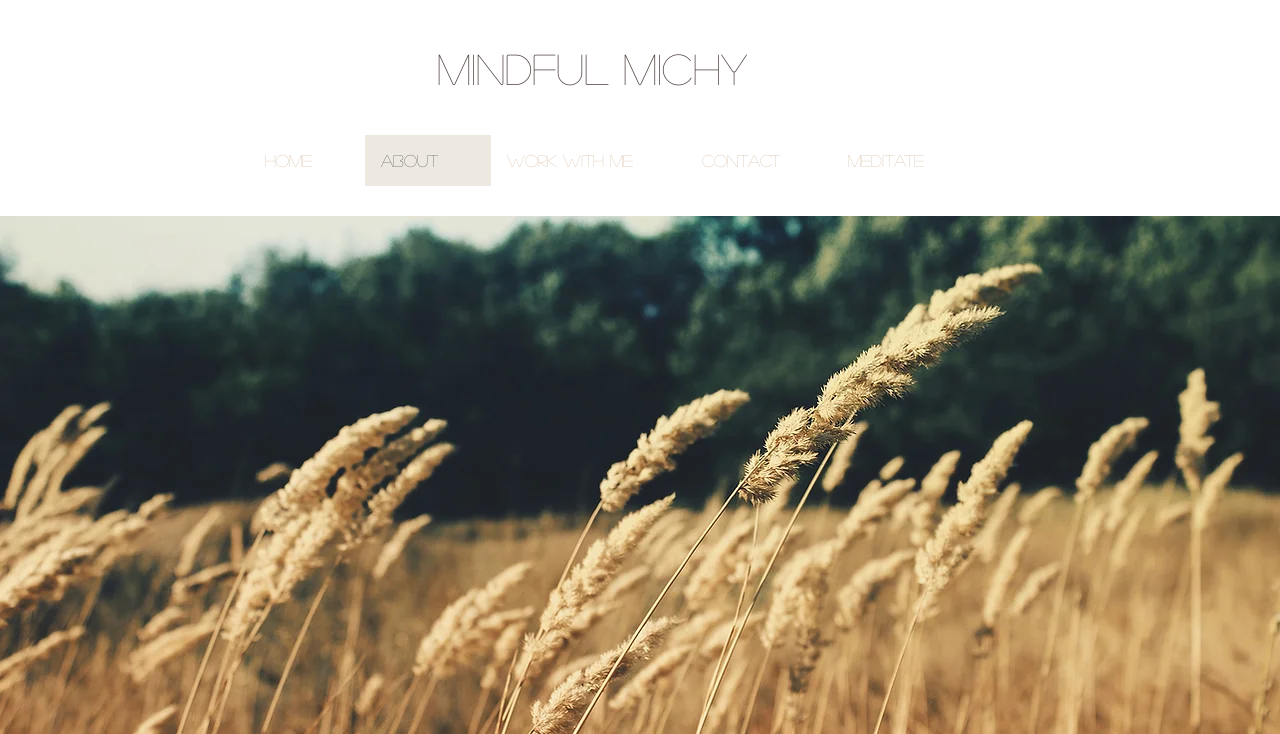From the image, can you give a detailed response to the question below:
How many navigation links are there?

By examining the navigation element 'Site', we can see that it contains 5 link elements: 'Home', 'About', 'Work With Me', 'Contact', and 'Meditate'. Therefore, there are 5 navigation links on the webpage.